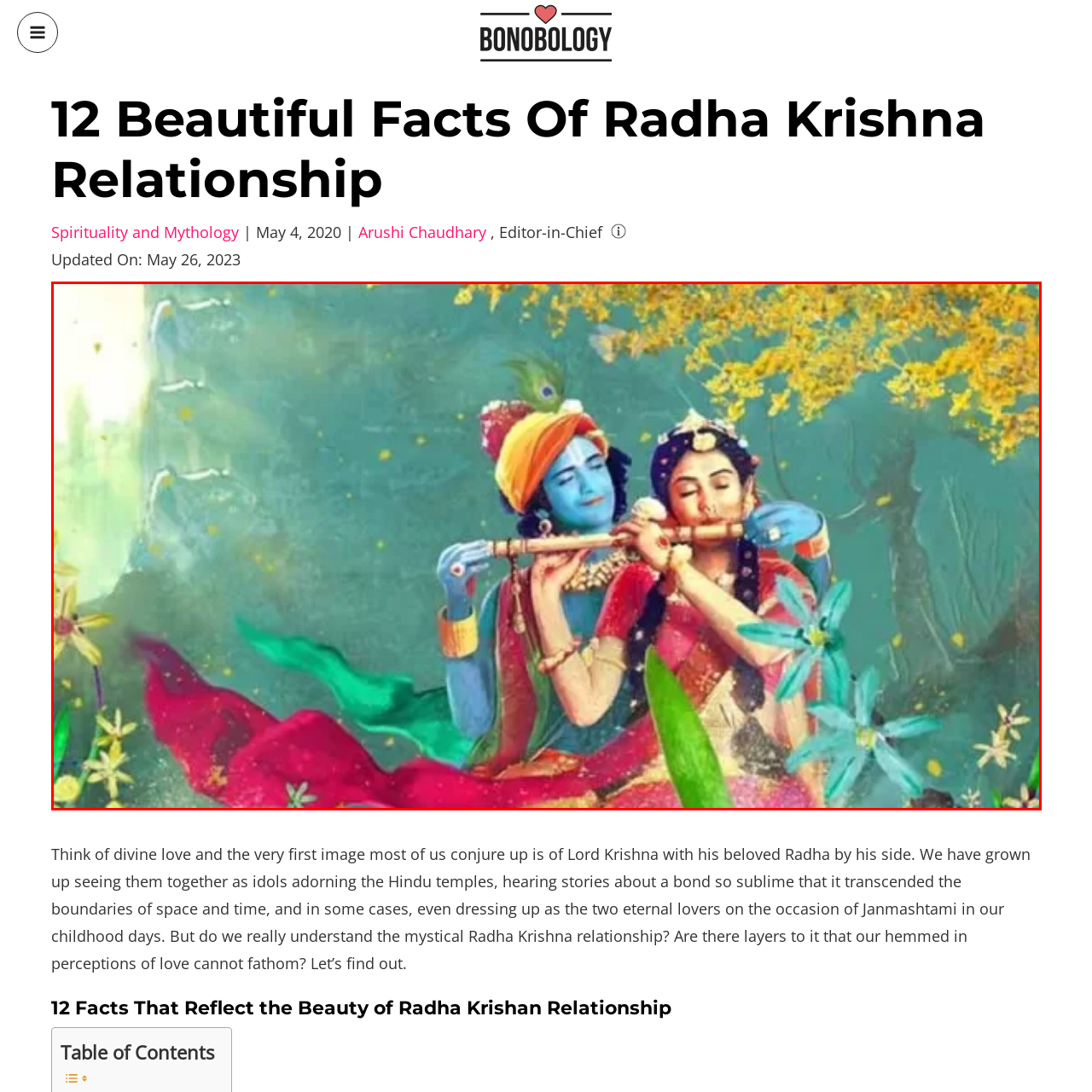What is the dominant color of the backdrop?
Check the image inside the red boundary and answer the question using a single word or brief phrase.

Blue